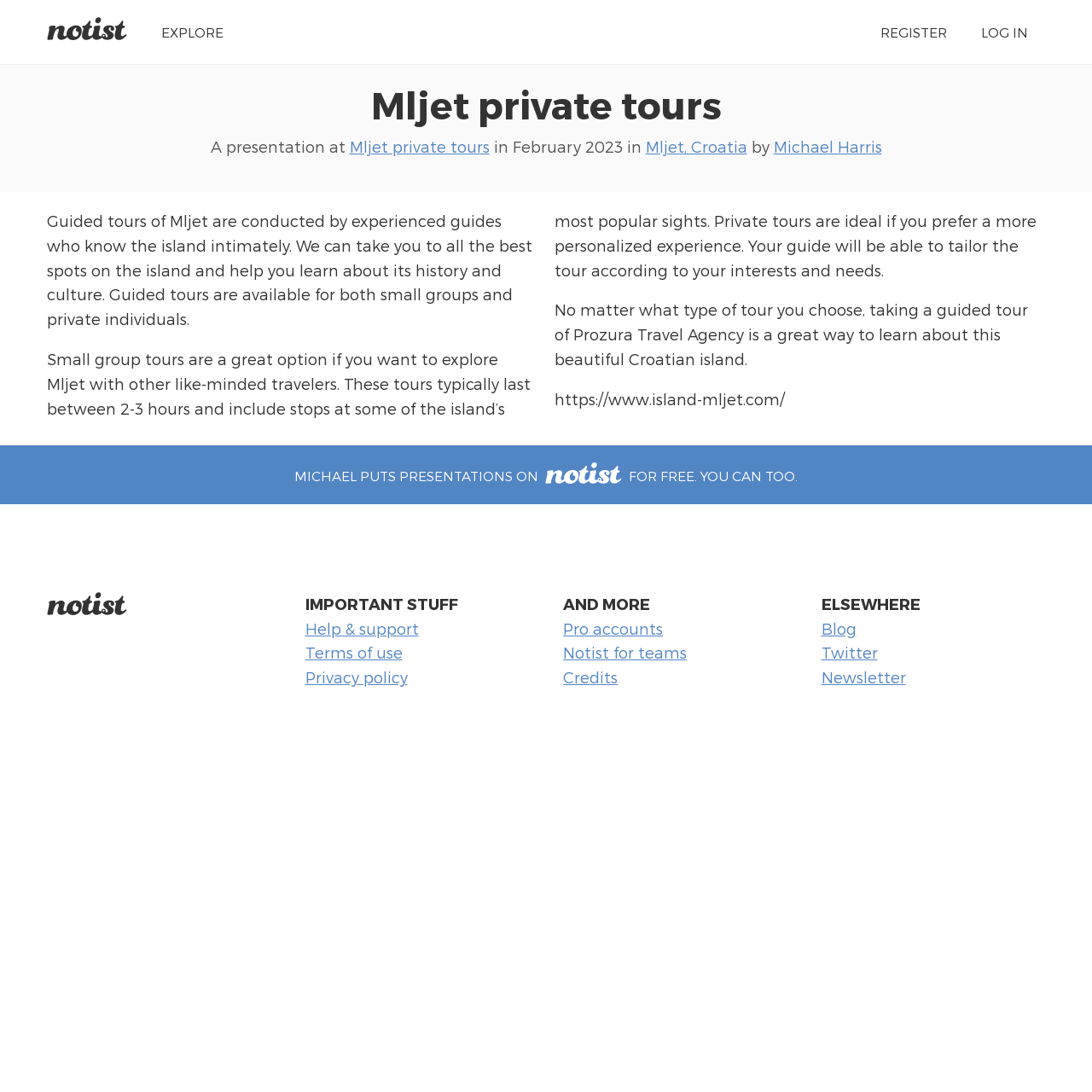Locate the bounding box coordinates of the element that should be clicked to execute the following instruction: "Learn more about Mljet private tours".

[0.339, 0.075, 0.661, 0.115]